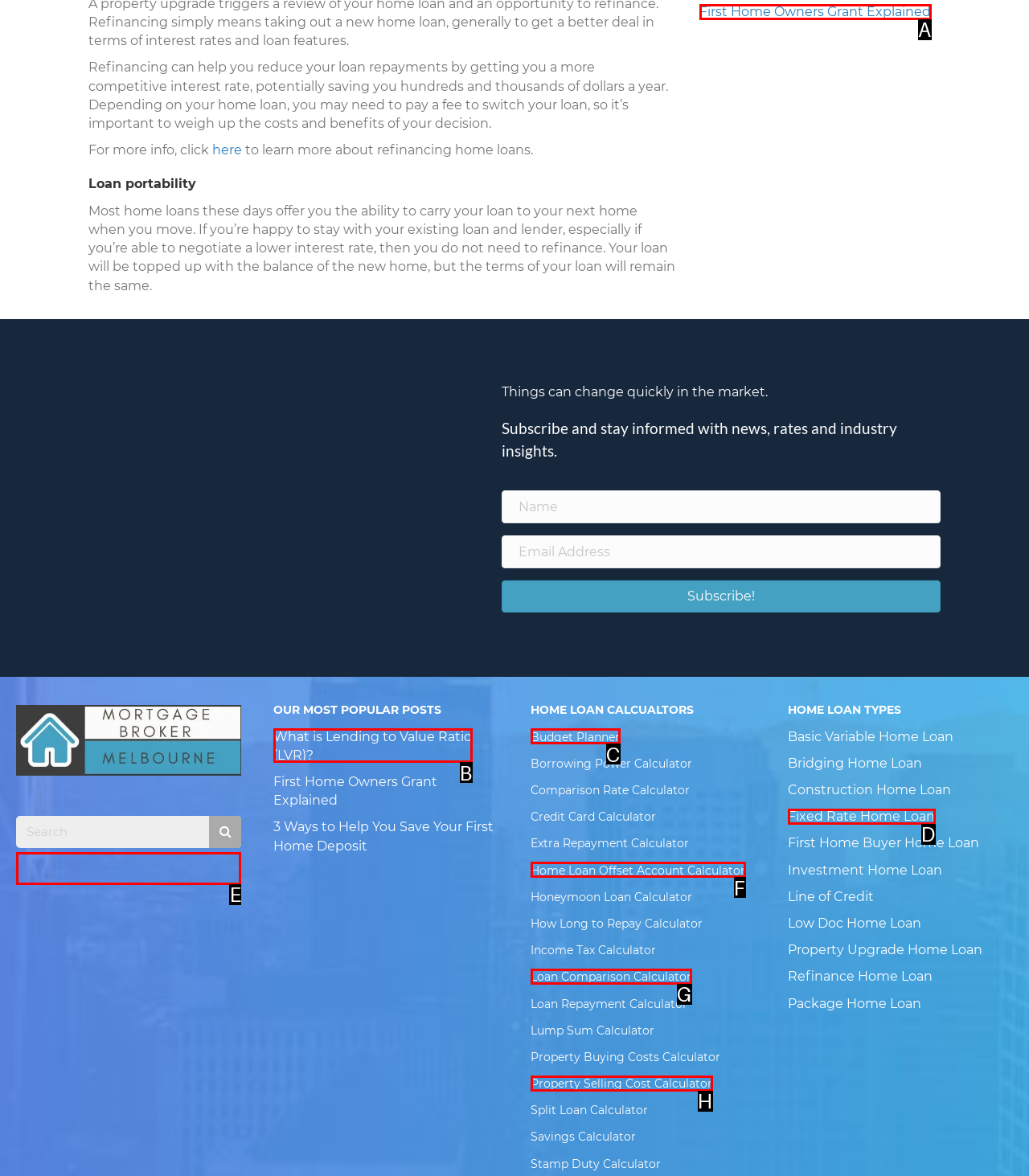Select the right option to accomplish this task: Search for something using the search form.. Reply with the letter corresponding to the correct UI element.

E